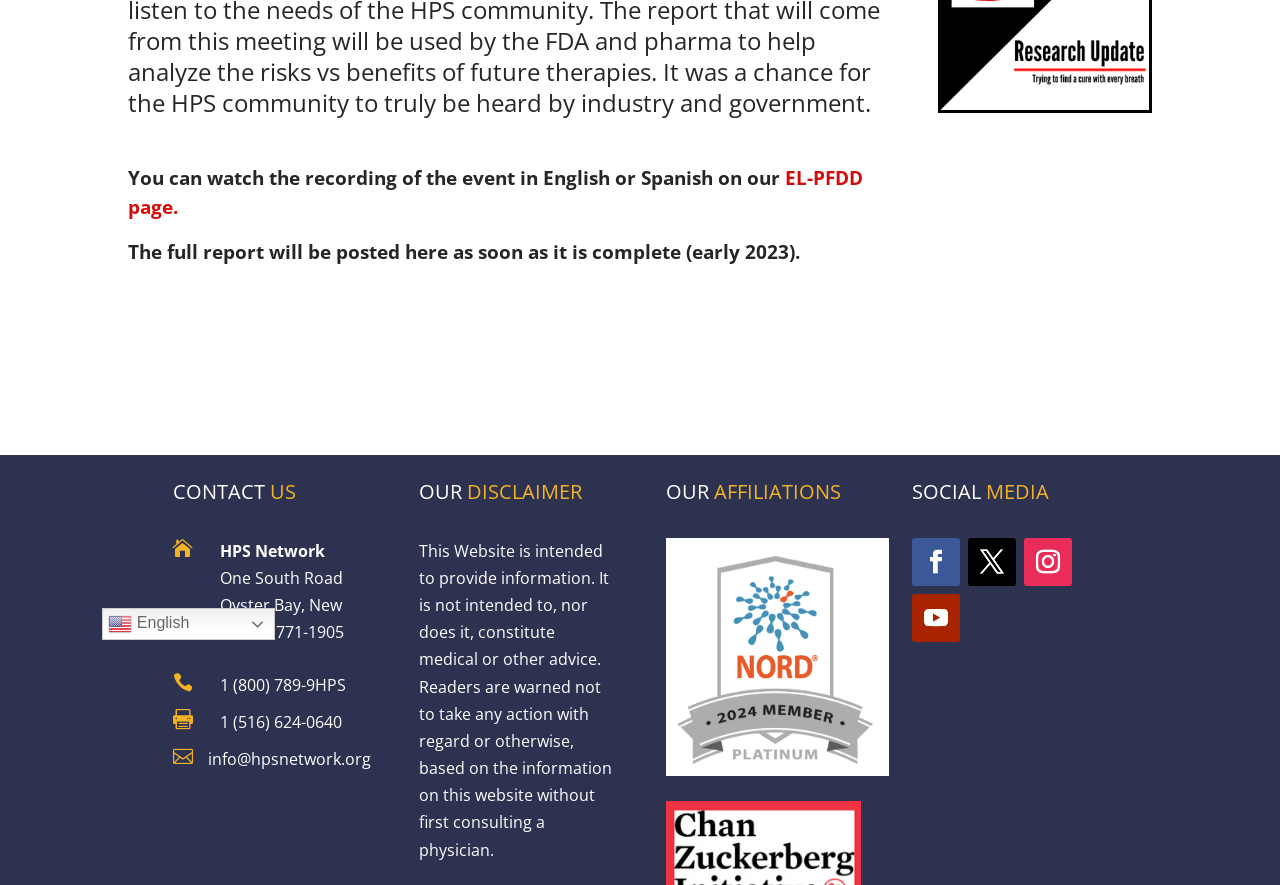Determine the bounding box coordinates for the UI element described. Format the coordinates as (top-left x, top-left y, bottom-right x, bottom-right y) and ensure all values are between 0 and 1. Element description: info@hpsnetwork.org

[0.162, 0.845, 0.29, 0.87]